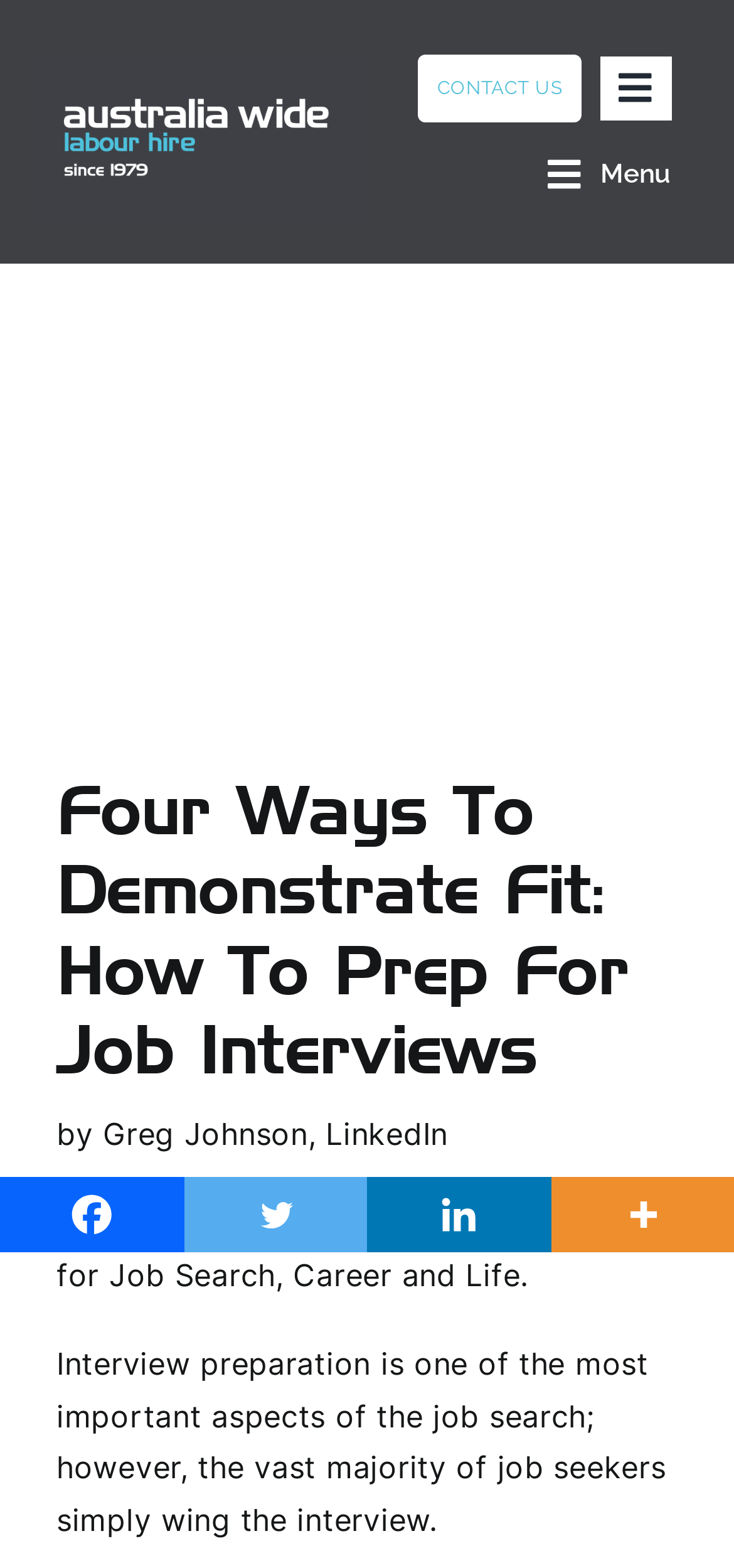Identify the bounding box coordinates of the section to be clicked to complete the task described by the following instruction: "View the Facebook page". The coordinates should be four float numbers between 0 and 1, formatted as [left, top, right, bottom].

[0.0, 0.751, 0.25, 0.799]